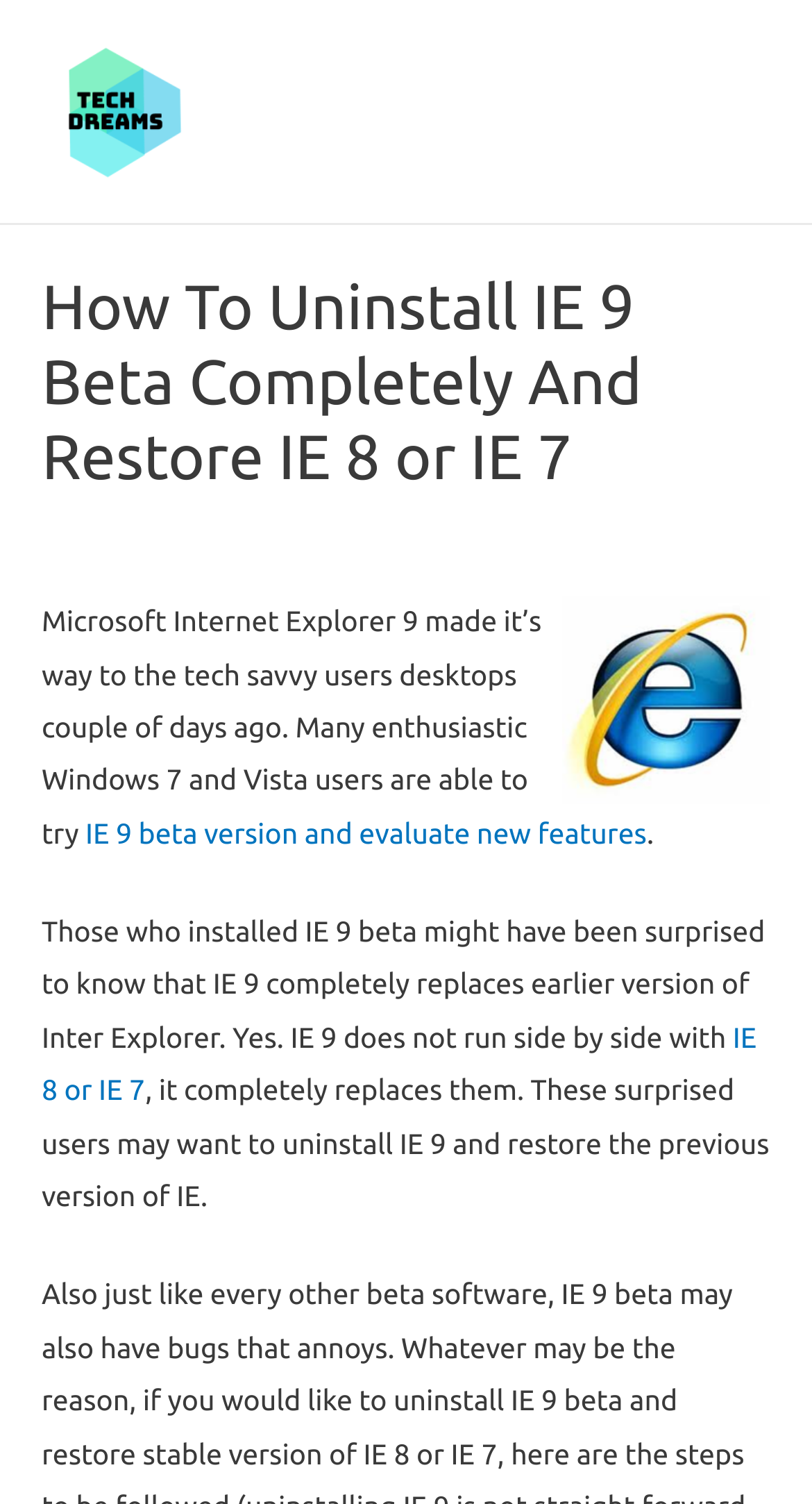Respond to the question below with a single word or phrase:
What operating systems are mentioned?

Windows 7 and Vista